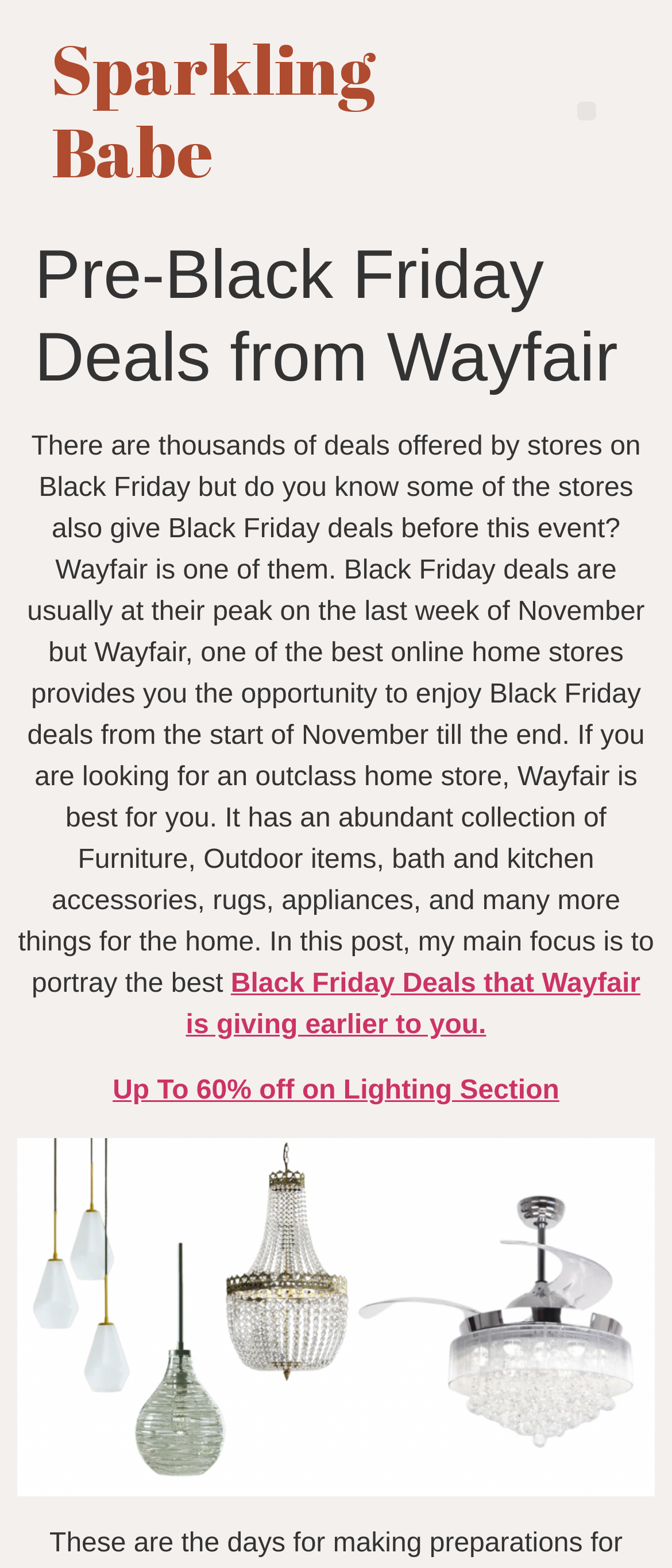Locate the bounding box coordinates of the UI element described by: "Menu". The bounding box coordinates should consist of four float numbers between 0 and 1, i.e., [left, top, right, bottom].

[0.858, 0.064, 0.886, 0.076]